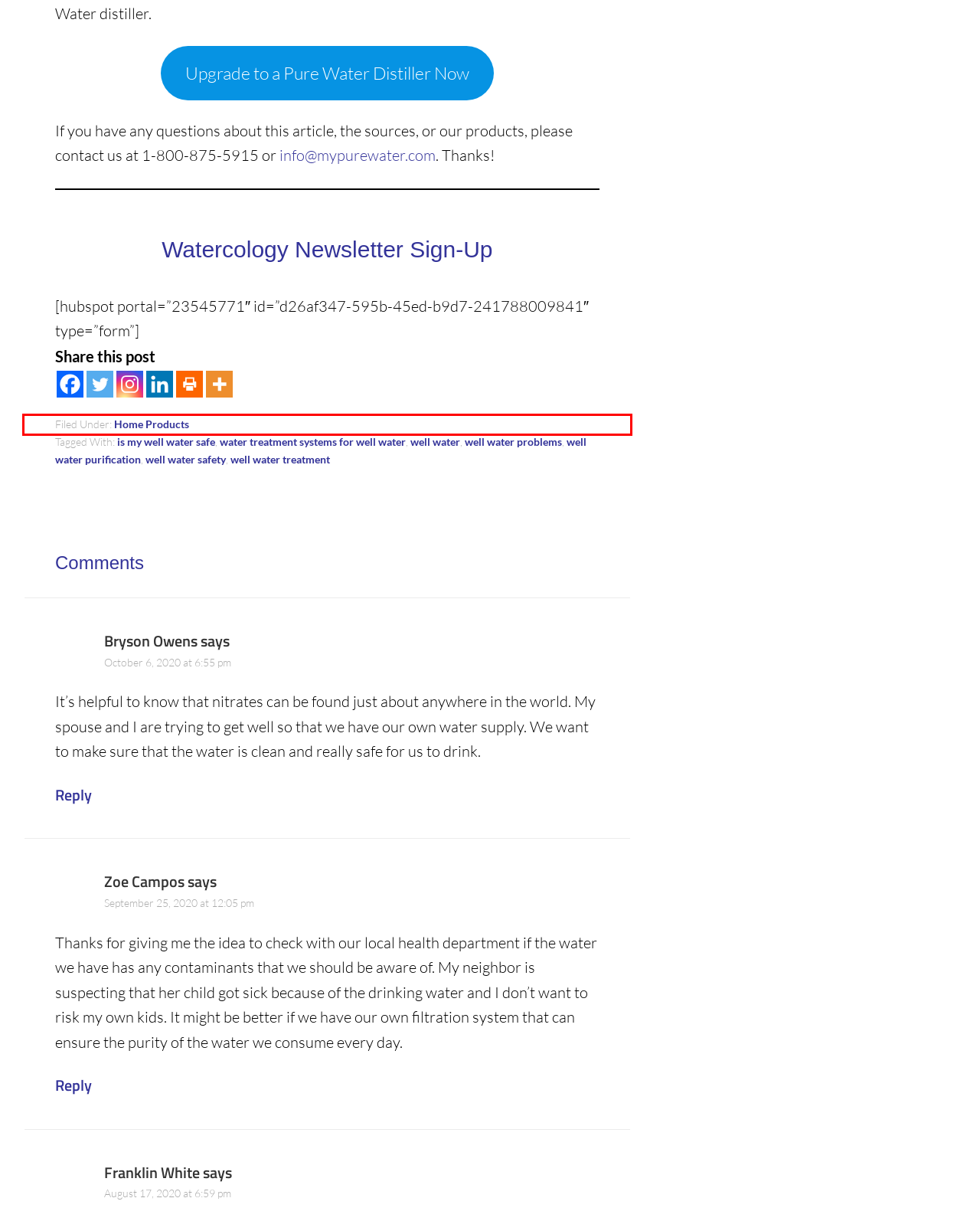Identify the text within the red bounding box on the webpage screenshot and generate the extracted text content.

Filed Under: Home Products Tagged With: is my well water safe, water treatment systems for well water, well water, well water problems, well water purification, well water safety, well water treatment